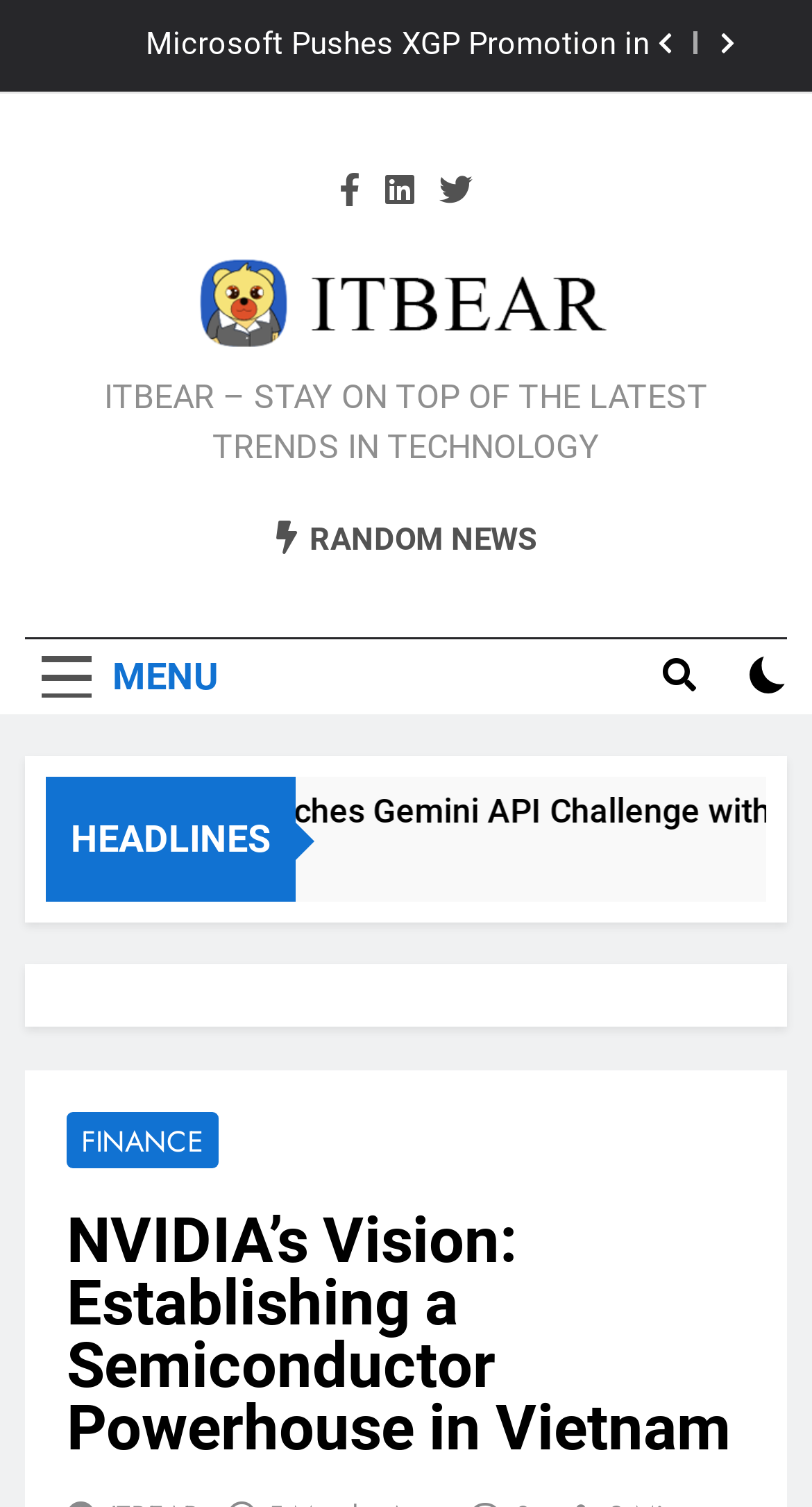Determine the bounding box coordinates for the UI element with the following description: "Refund Policy". The coordinates should be four float numbers between 0 and 1, represented as [left, top, right, bottom].

None